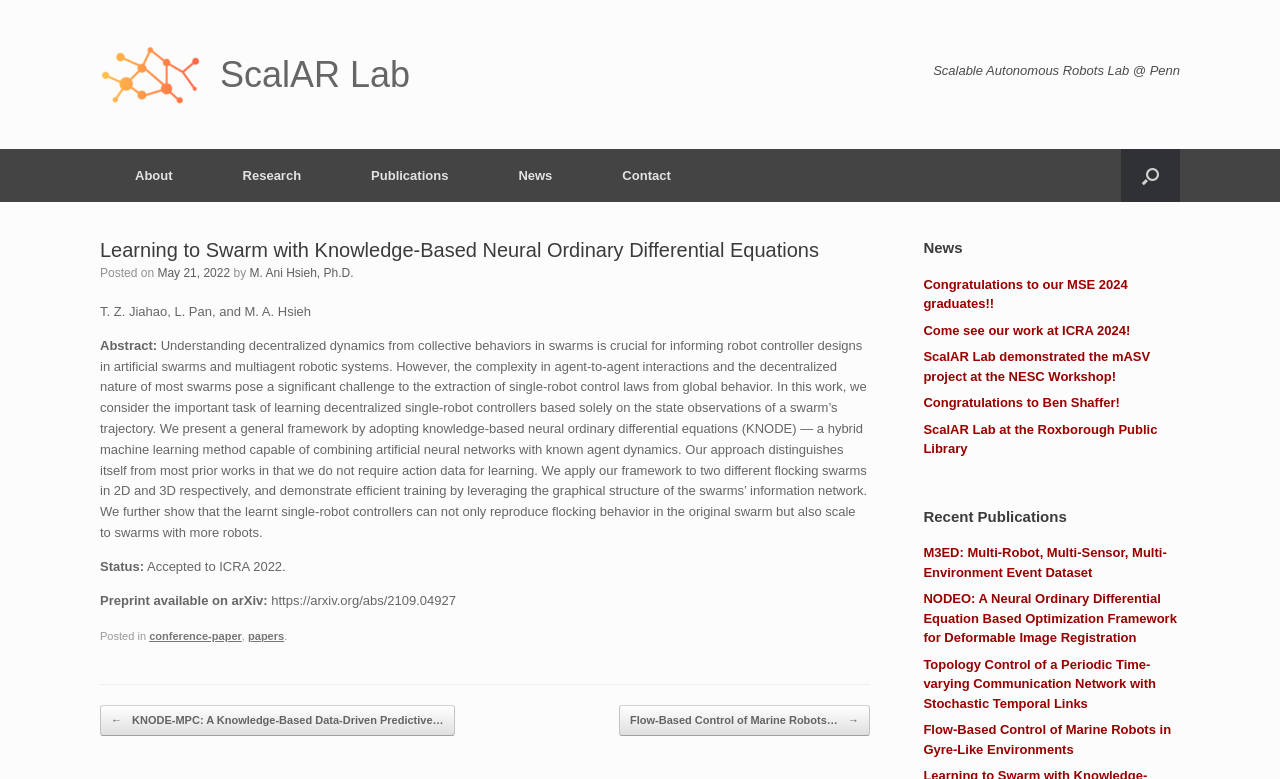Kindly determine the bounding box coordinates for the area that needs to be clicked to execute this instruction: "Click the 'Home' link".

None